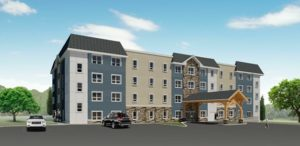Detail every visible element in the image extensively.

The image depicts a rendered design of a new 44-unit affordable housing community called Makemie Court, developed by HumanGood East in partnership with Inglis Housing Corporation. The building is designed as a four-story, mid-rise structure featuring a contemporary aesthetic with a combination of light and dark exteriors. The welcoming entrance is accentuated by a wooden canopy, leading into a thoughtfully planned community space. This development will include 32 units for individuals aged 55 and older, 8 units for people with physical disabilities of any age, and 4 specifically reserved for those who are both physically disabled and 55 years or older. 

Set in suburban Philadelphia, the community is ideally located next to an existing facility, Grace Court, fostering a sense of campus-like camaraderie among residents. The plans outline vibrant outdoor amenities, including a gazebo and meditation garden, along with essential facilities such as a community room, demonstration kitchen, and ample parking. The project is fully funded and aims to utilize Smart Home Technology, enhancing independence for residents with physical disabilities. Construction is anticipated to commence in the summer, marking a significant step towards addressing the urgent need for affordable age-restricted housing. The rendering is credited to Kramer Marks Architects.